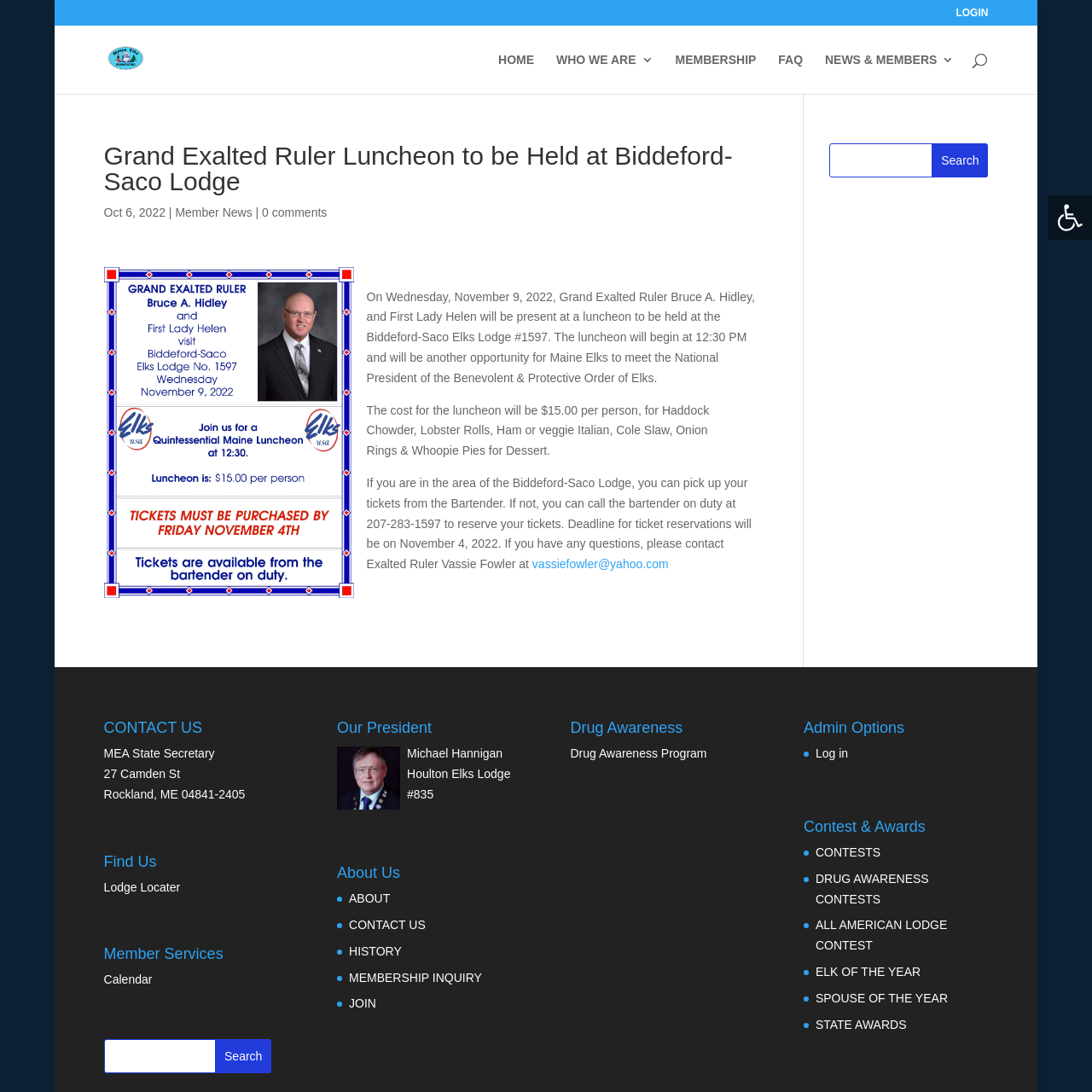Answer the question briefly using a single word or phrase: 
What is the name of the First Lady mentioned in the article?

Helen